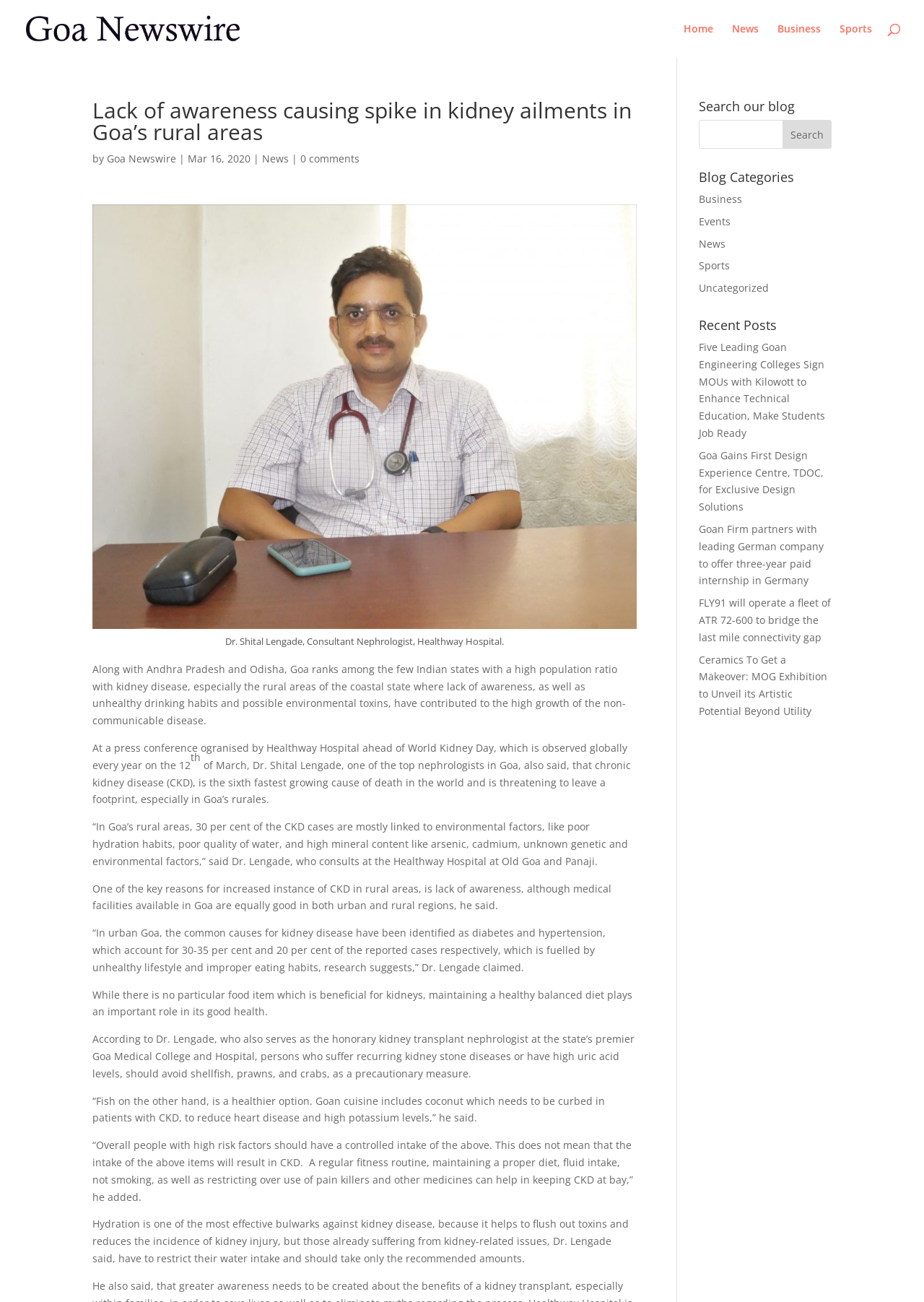Find and indicate the bounding box coordinates of the region you should select to follow the given instruction: "Search for a topic in the search bar".

[0.756, 0.092, 0.9, 0.114]